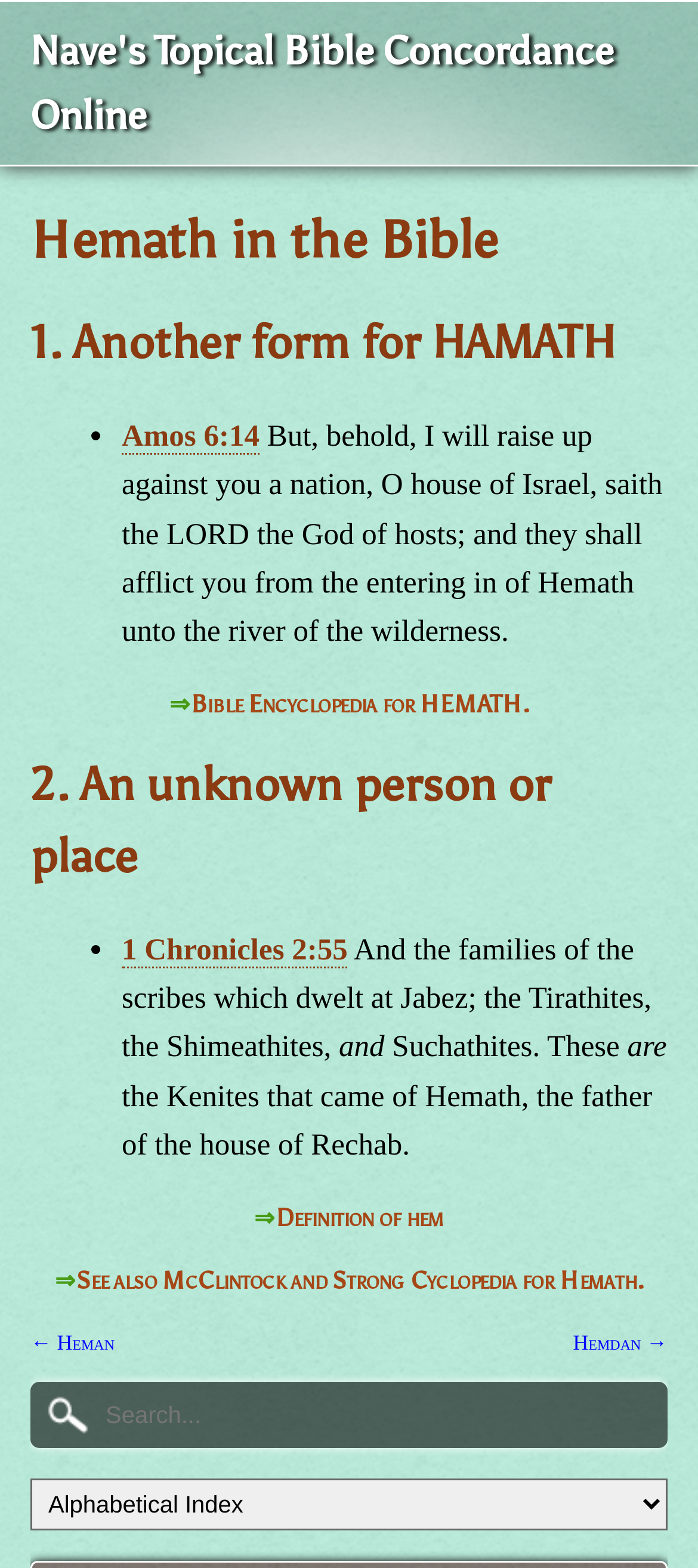Answer the question below with a single word or a brief phrase: 
What is the relationship between Hemath and the house of Rechab?

Hemath is the father of the house of Rechab